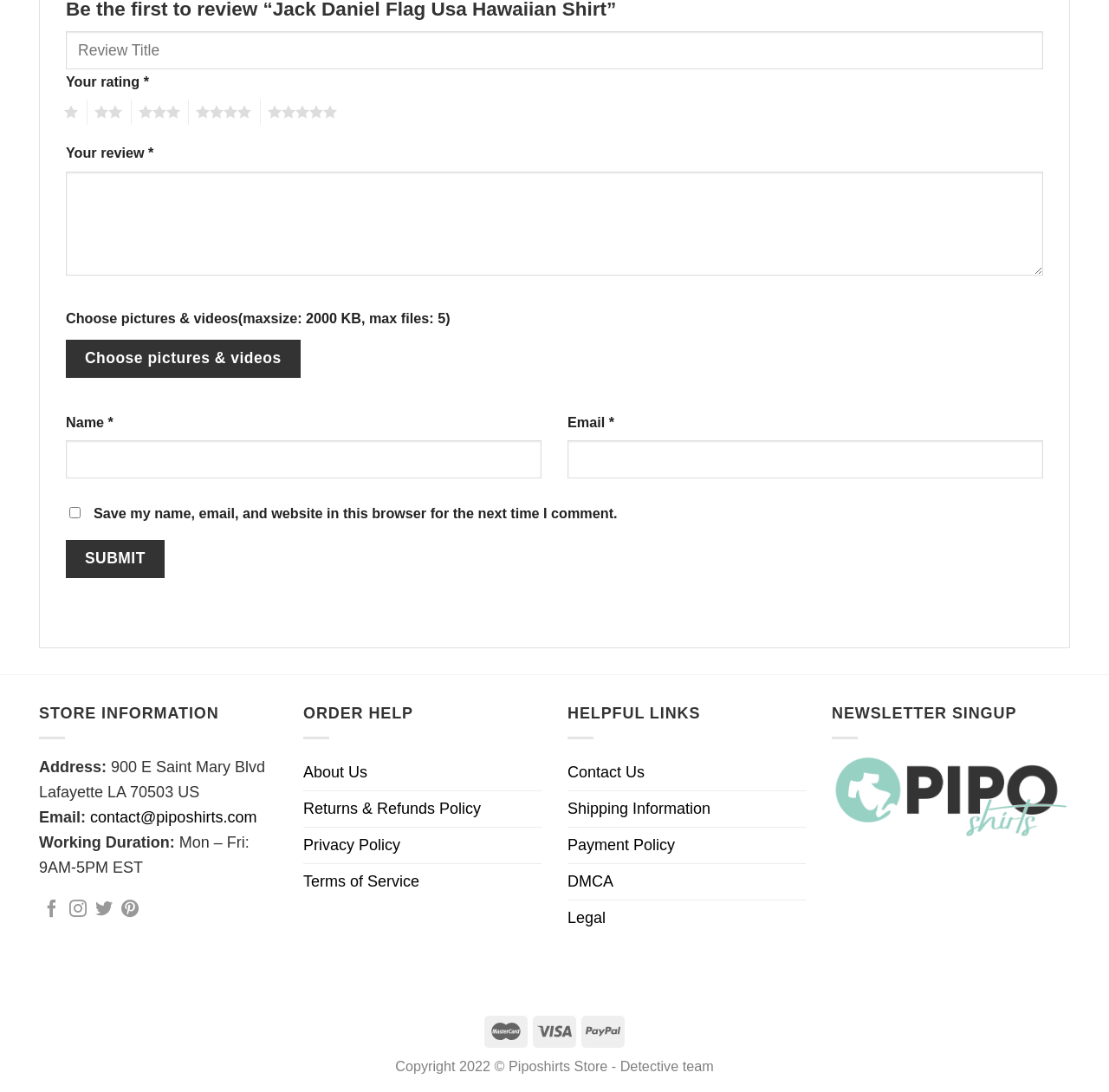Based on the image, provide a detailed and complete answer to the question: 
What is the address of the store?

I found the address of the store in the StaticText element 'Address:' and its corresponding value '900 E Saint Mary Blvd Lafayette LA 70503 US'.